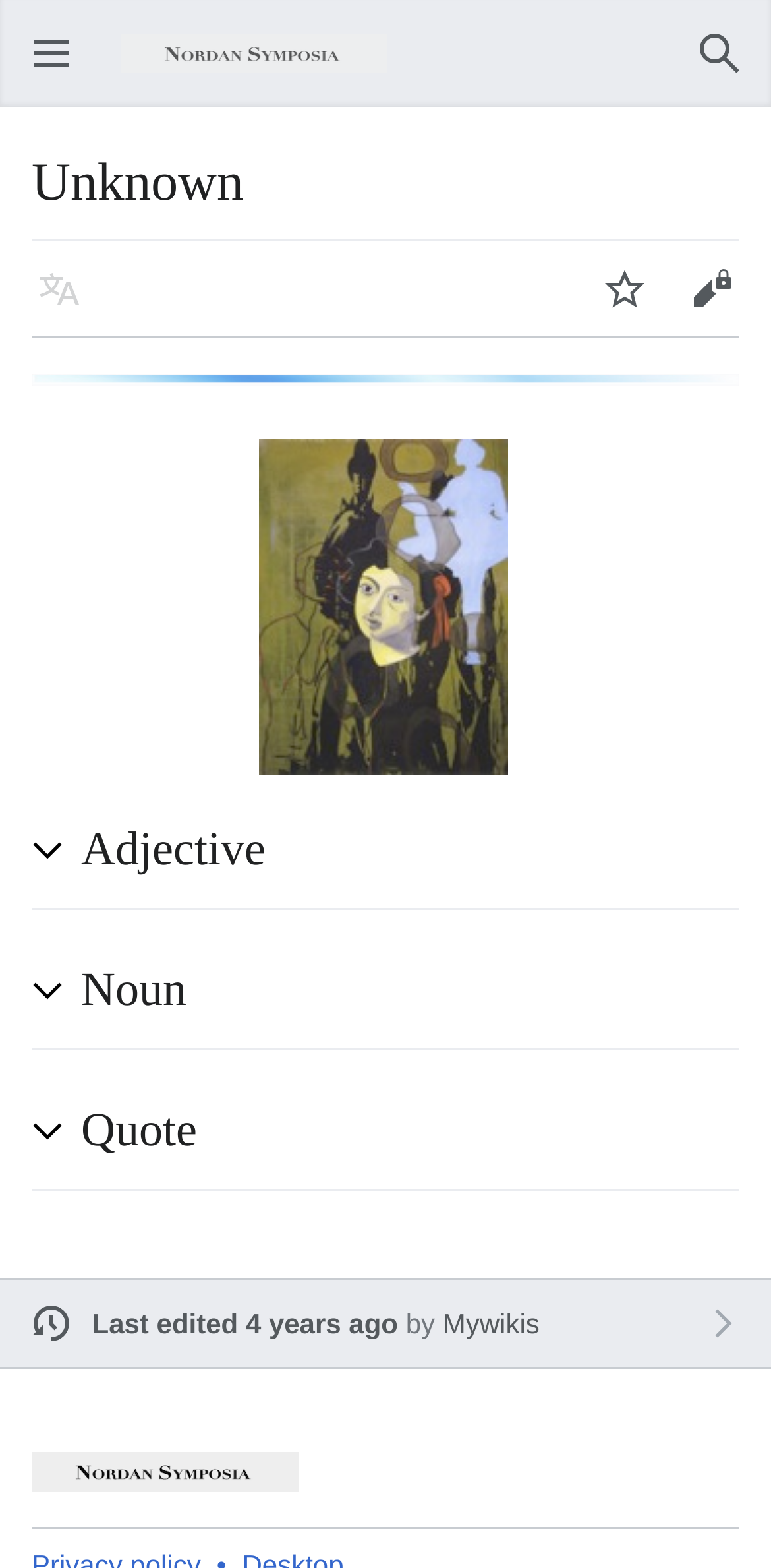Please specify the bounding box coordinates of the clickable section necessary to execute the following command: "Change language".

[0.021, 0.157, 0.133, 0.212]